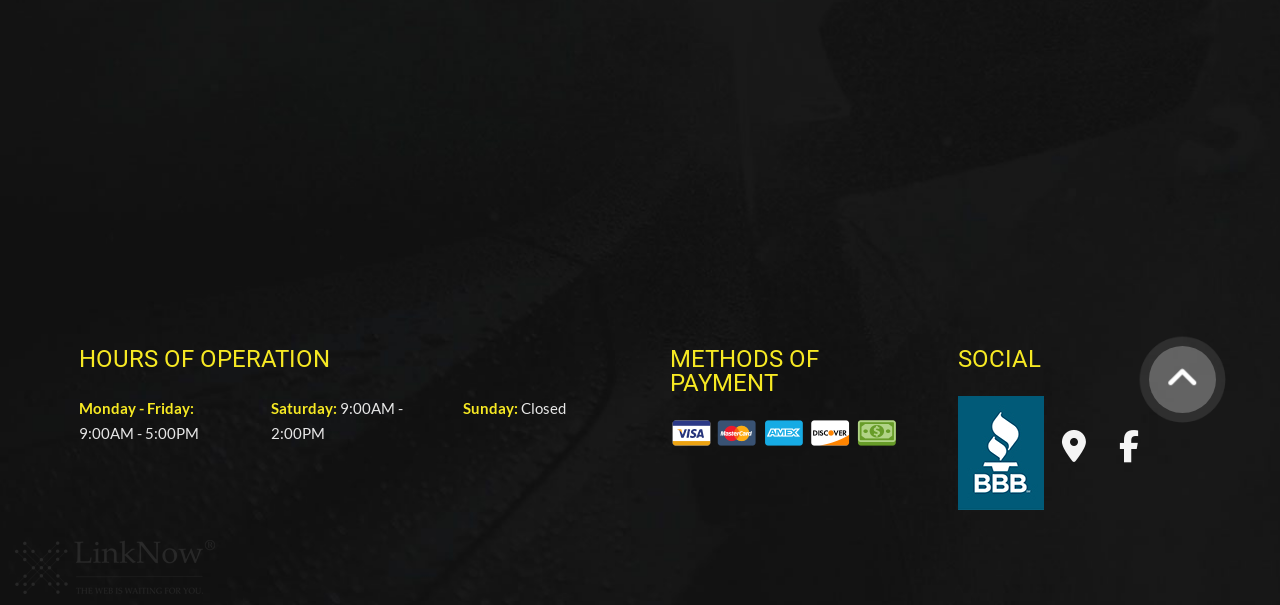For the following element description, predict the bounding box coordinates in the format (top-left x, top-left y, bottom-right x, bottom-right y). All values should be floating point numbers between 0 and 1. Description: Schedule Now

[0.402, 0.15, 0.598, 0.245]